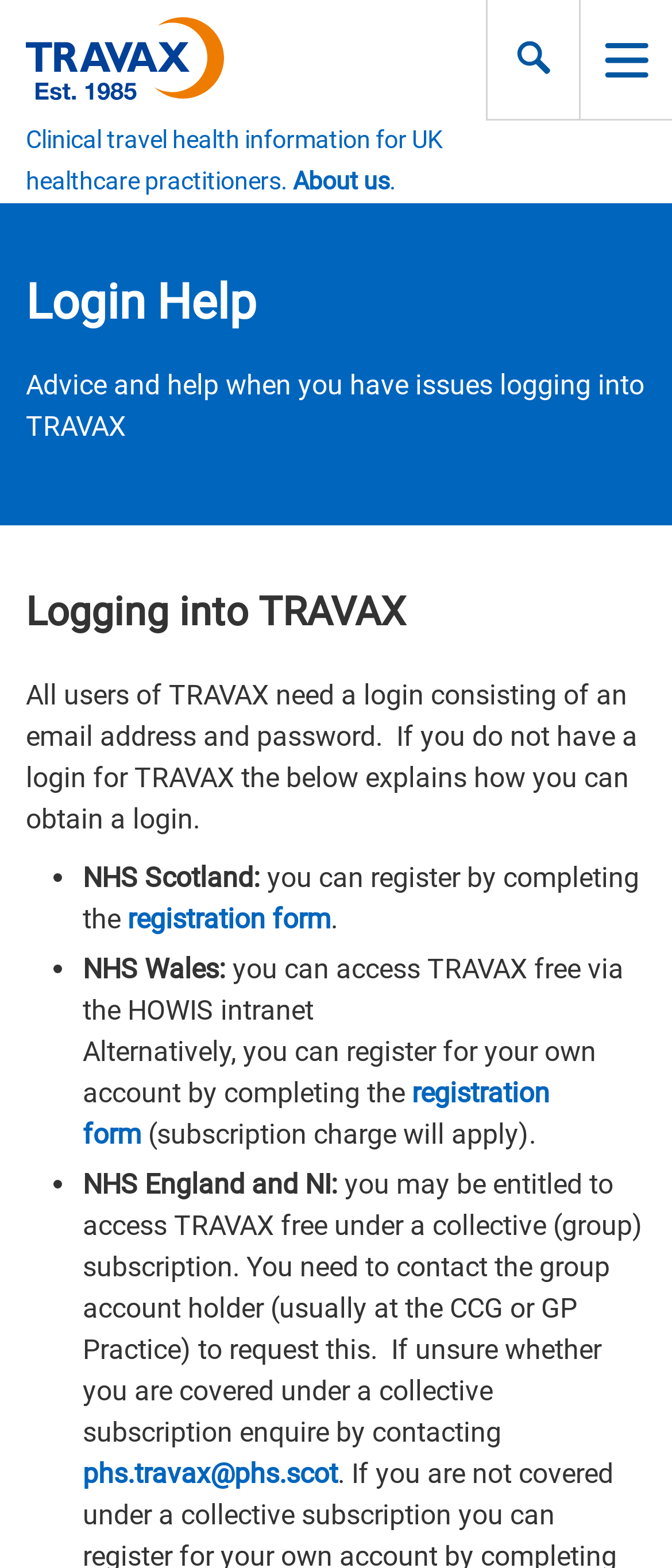What is required to log into TRAVAX?
Give a single word or phrase answer based on the content of the image.

Email address and password